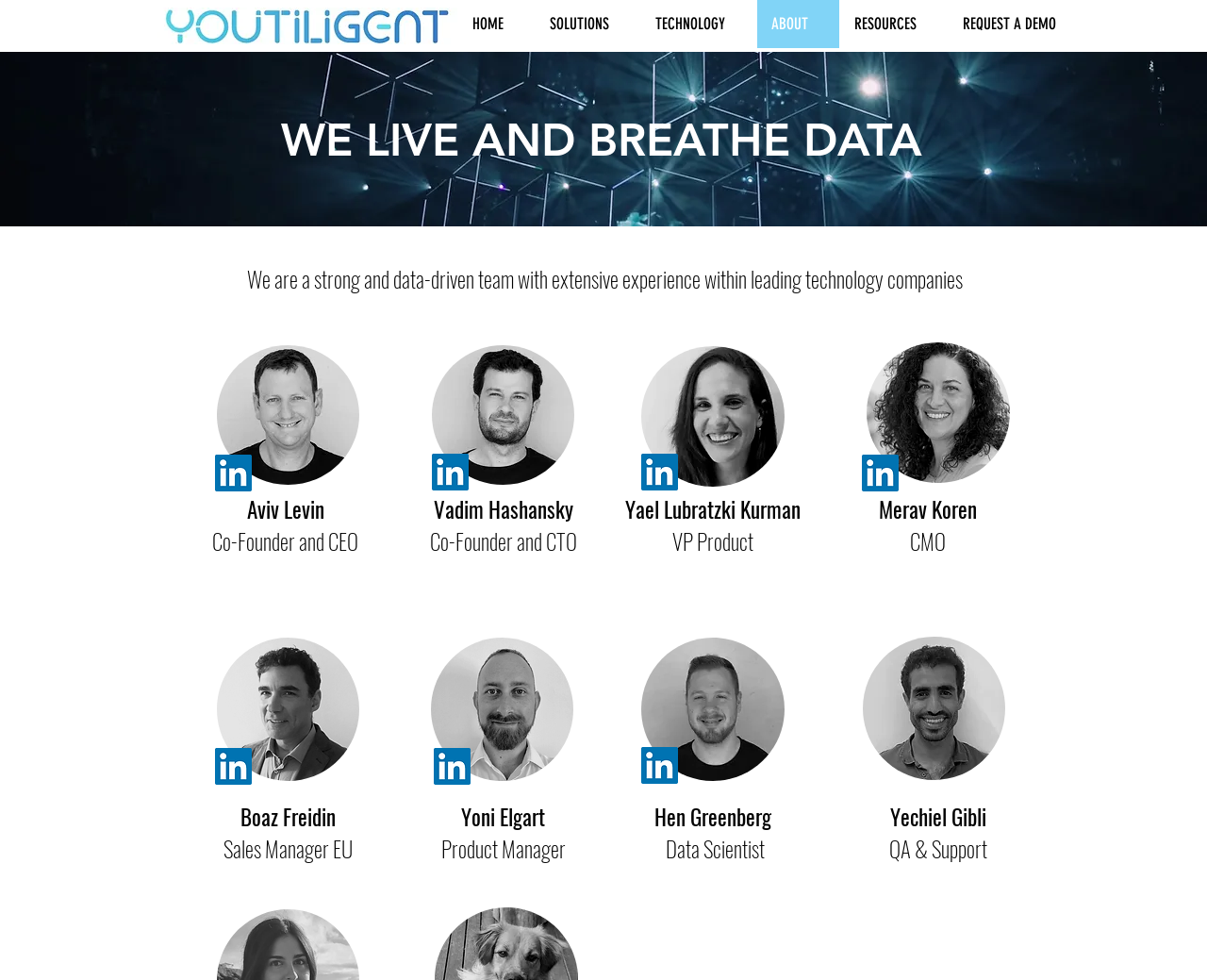Please specify the bounding box coordinates of the element that should be clicked to execute the given instruction: 'Click the Youtiligent logo'. Ensure the coordinates are four float numbers between 0 and 1, expressed as [left, top, right, bottom].

[0.13, 0.008, 0.379, 0.045]